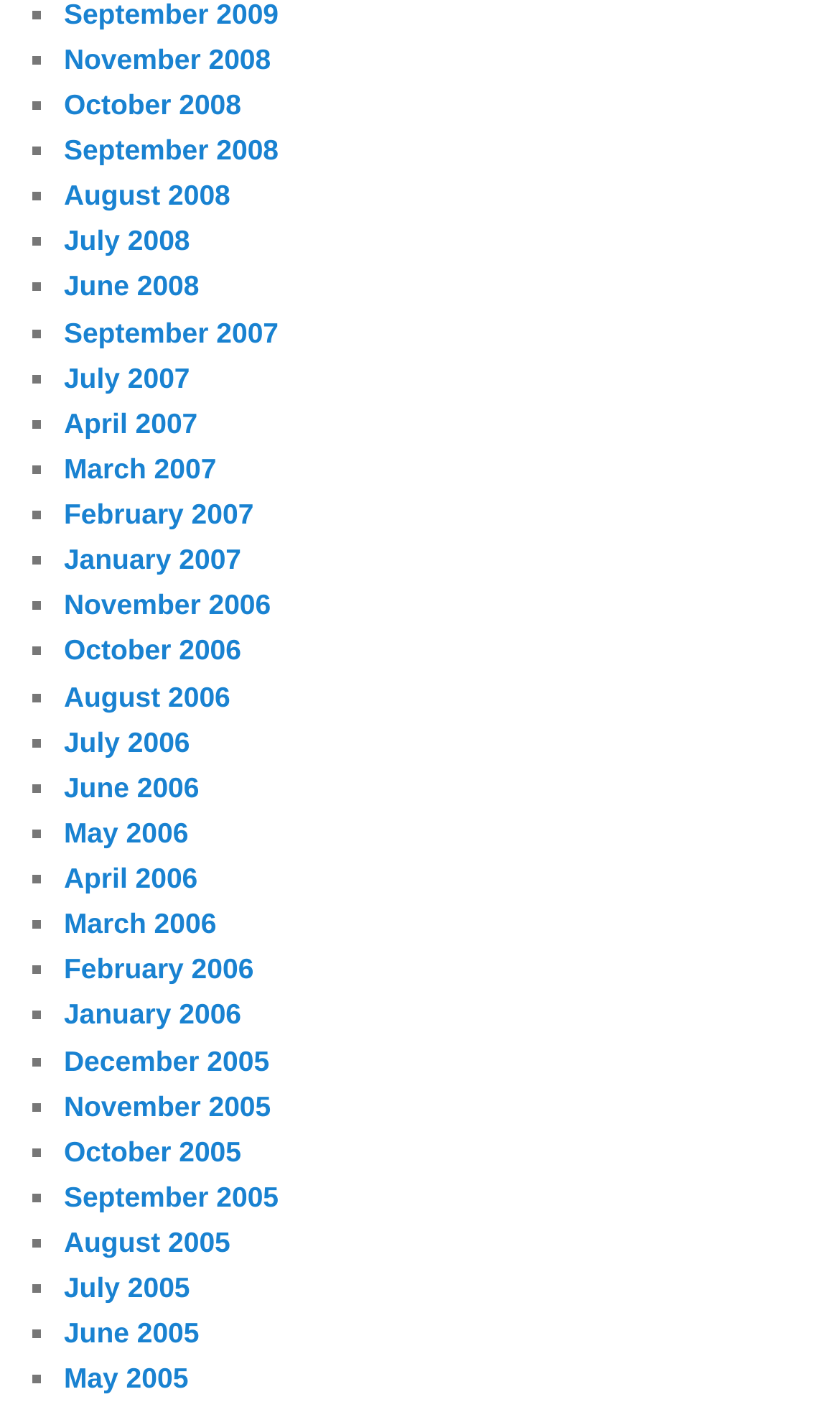Answer the question using only one word or a concise phrase: How many links are there on the webpage?

57